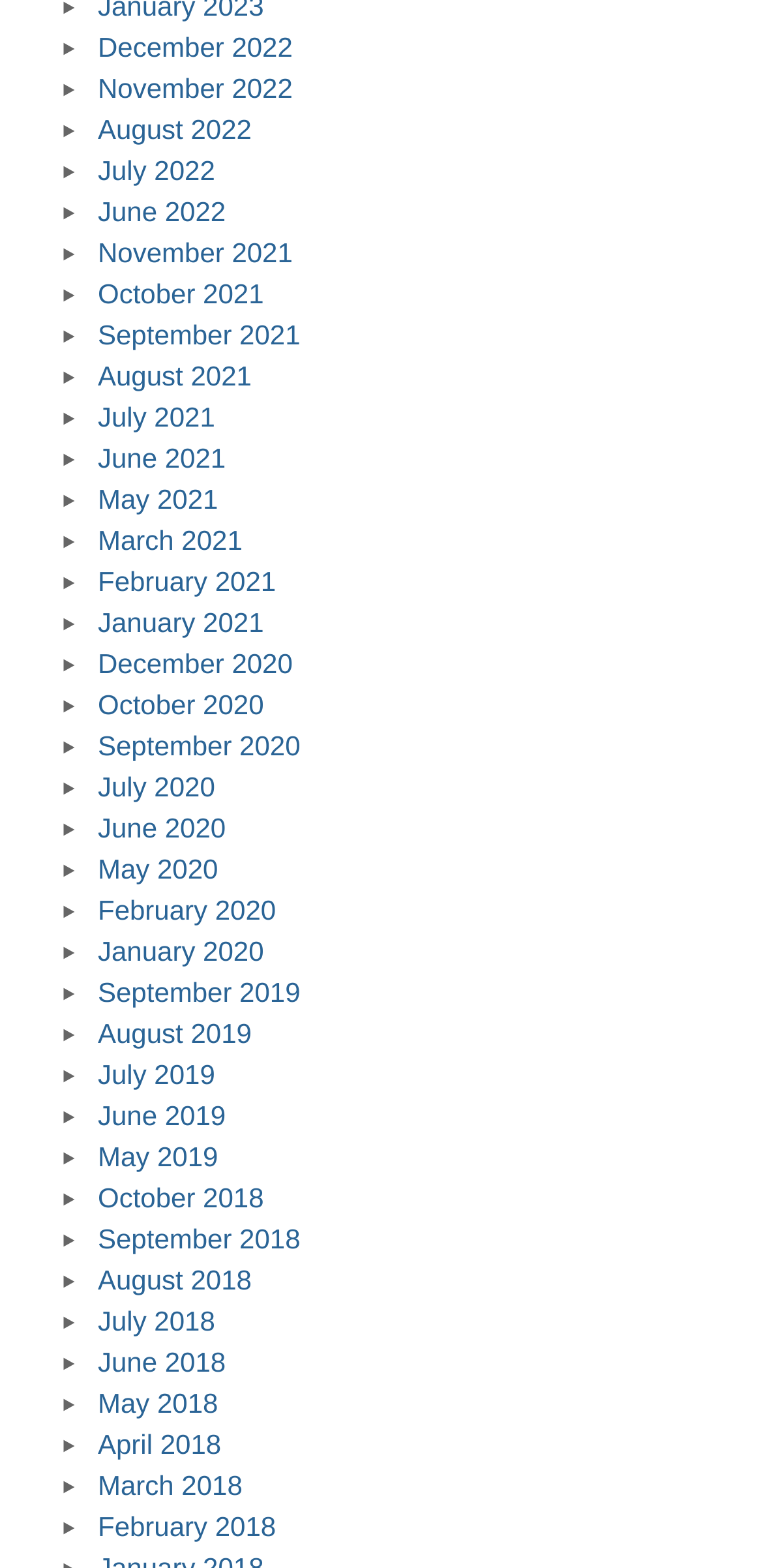What is the most recent month listed?
Look at the image and answer with only one word or phrase.

December 2022